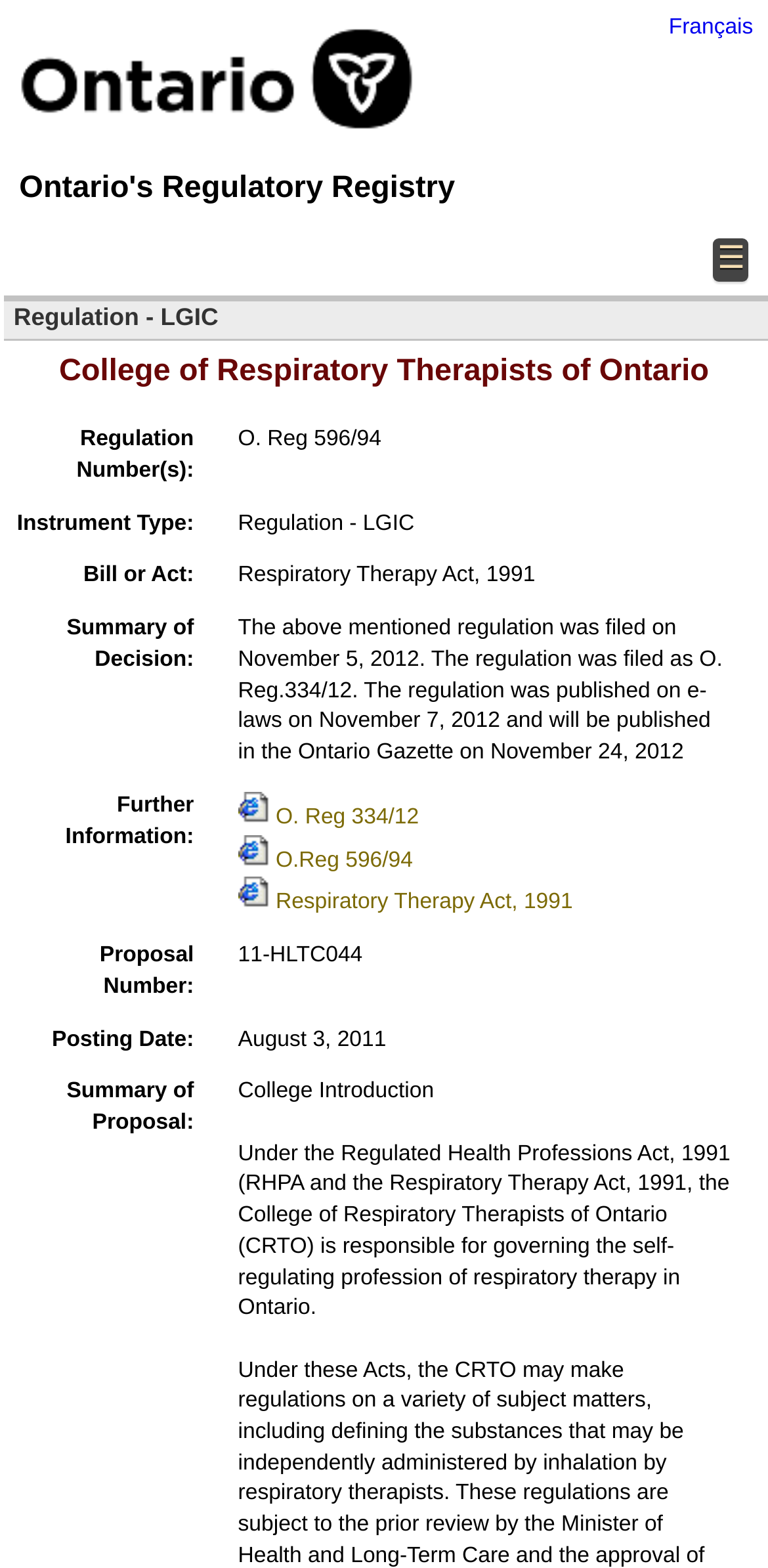Please reply to the following question with a single word or a short phrase:
What is the instrument type?

Regulation - LGIC